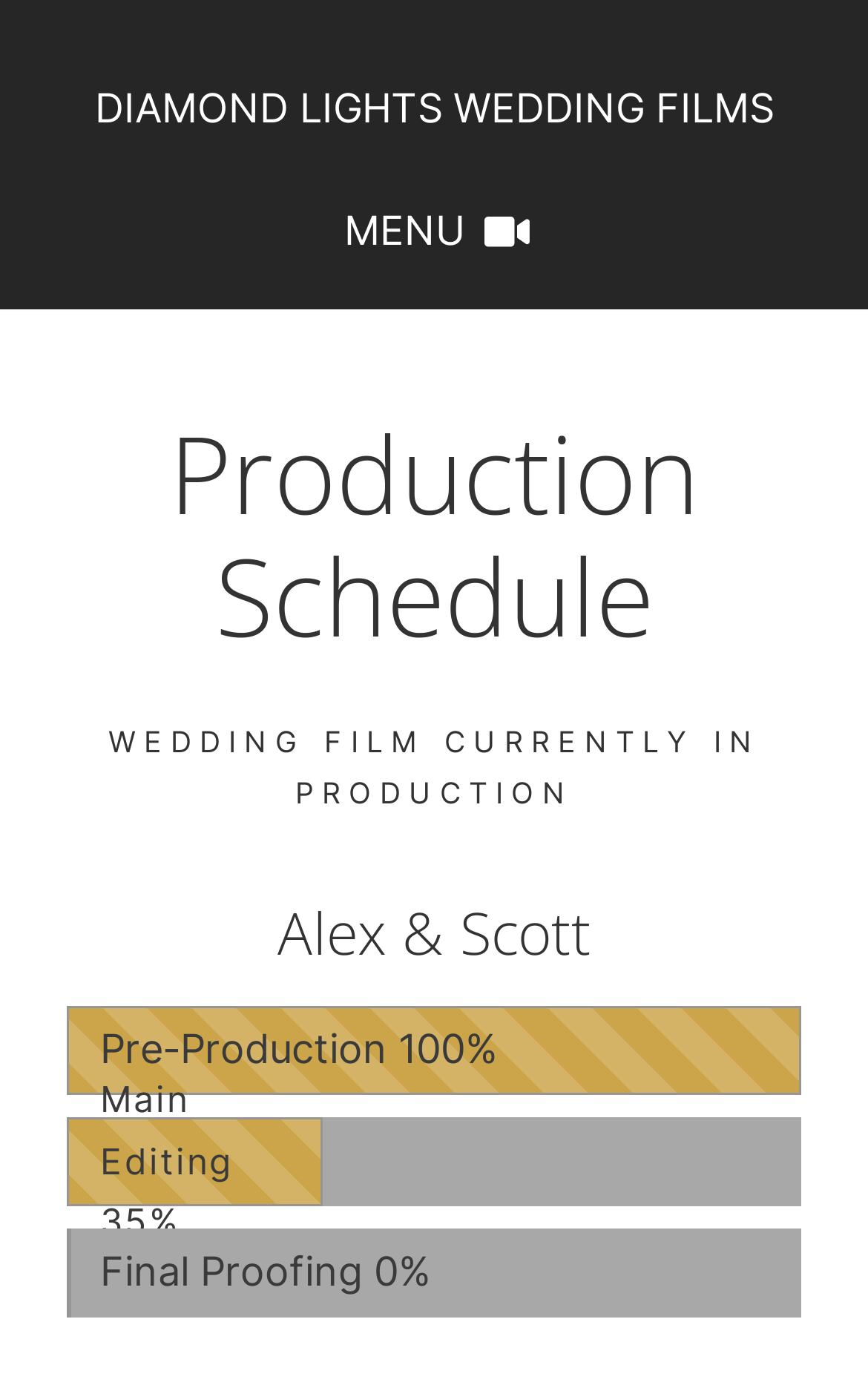What is the current production status of Alex & Scott's wedding film?
Please give a detailed and elaborate answer to the question based on the image.

Based on the webpage, I can see that there is a heading 'Alex & Scott' which indicates that it is a wedding film in production. The progress bars below it show the current status of the production, with 'Pre-Production' being 100% complete, 'Main Editing' being 35% complete, and 'Final Proofing' being 0% complete.